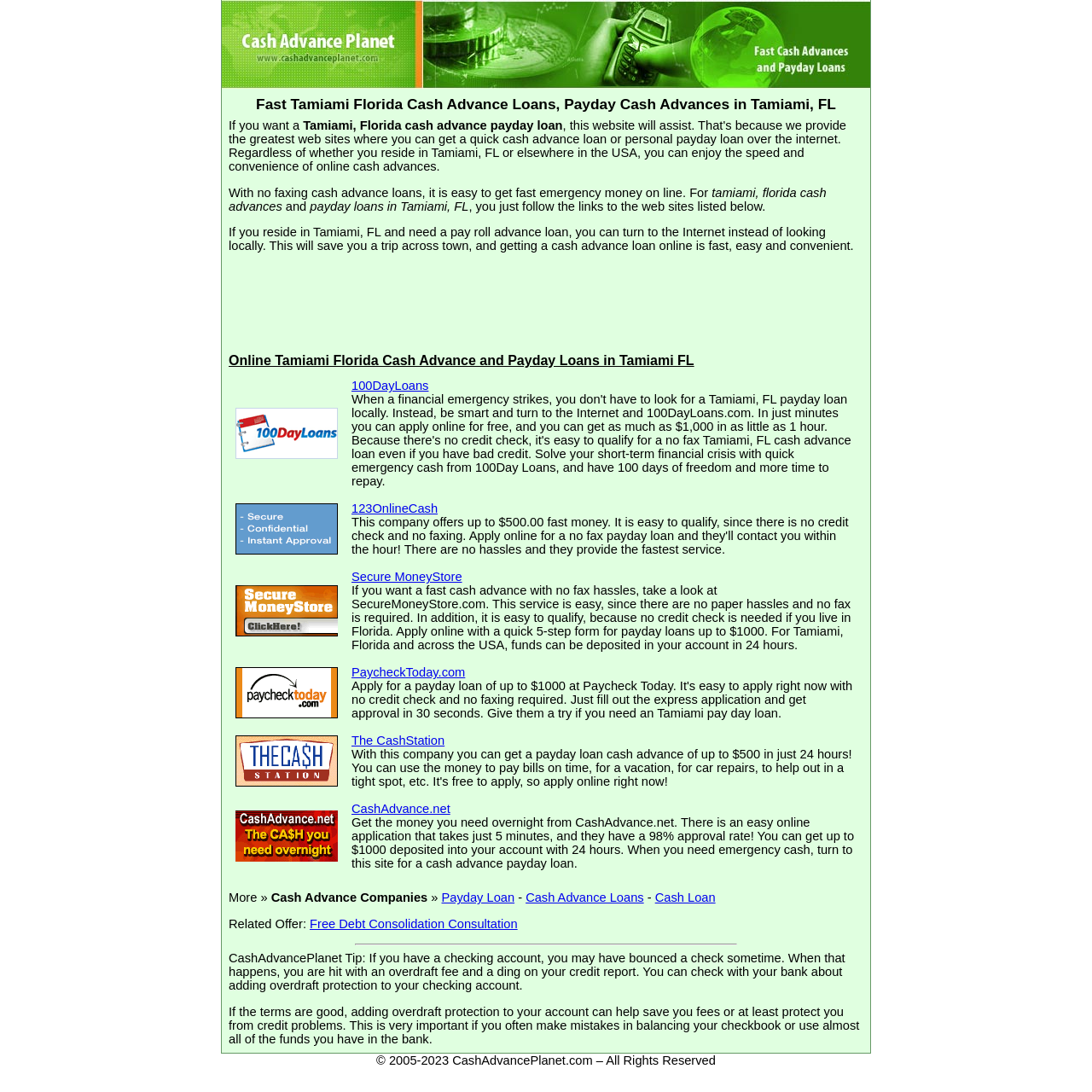What is the benefit of adding overdraft protection to a checking account?
Refer to the screenshot and respond with a concise word or phrase.

Save fees and protect credit